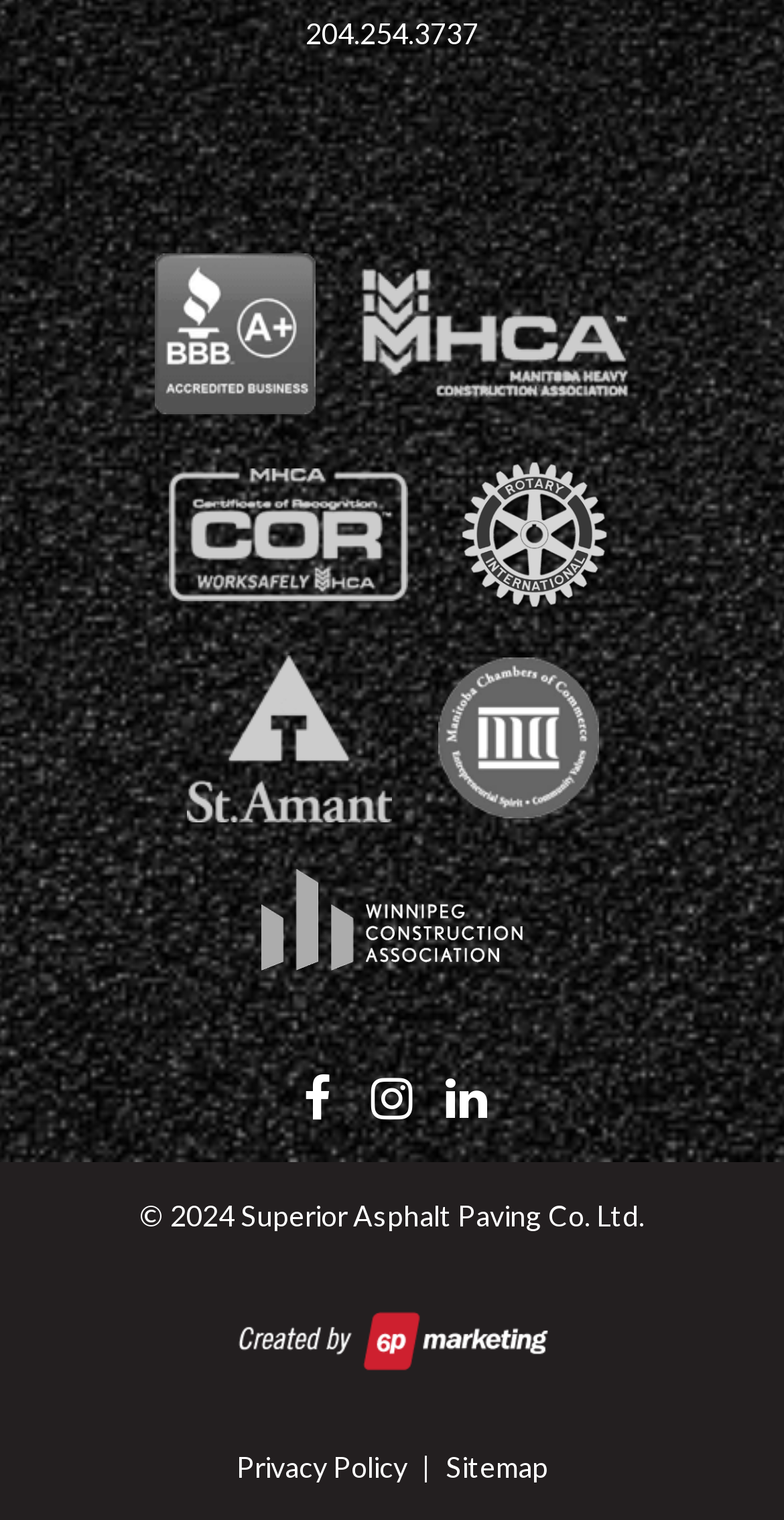Please mark the clickable region by giving the bounding box coordinates needed to complete this instruction: "view mhca".

[0.436, 0.205, 0.828, 0.228]